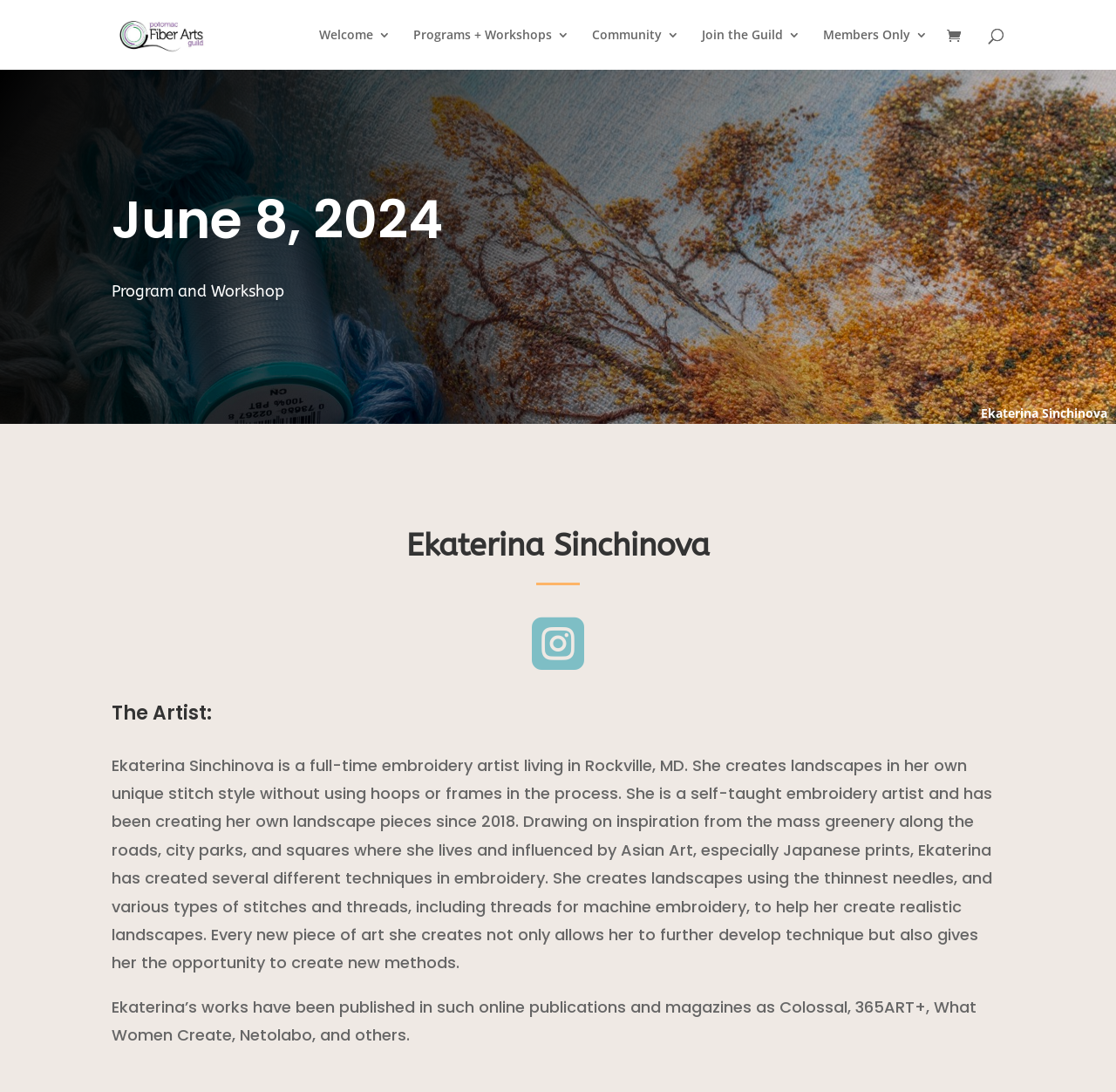Please find the bounding box coordinates of the element that must be clicked to perform the given instruction: "View Ekaterina Sinchinova's profile". The coordinates should be four float numbers from 0 to 1, i.e., [left, top, right, bottom].

[0.477, 0.598, 0.523, 0.613]